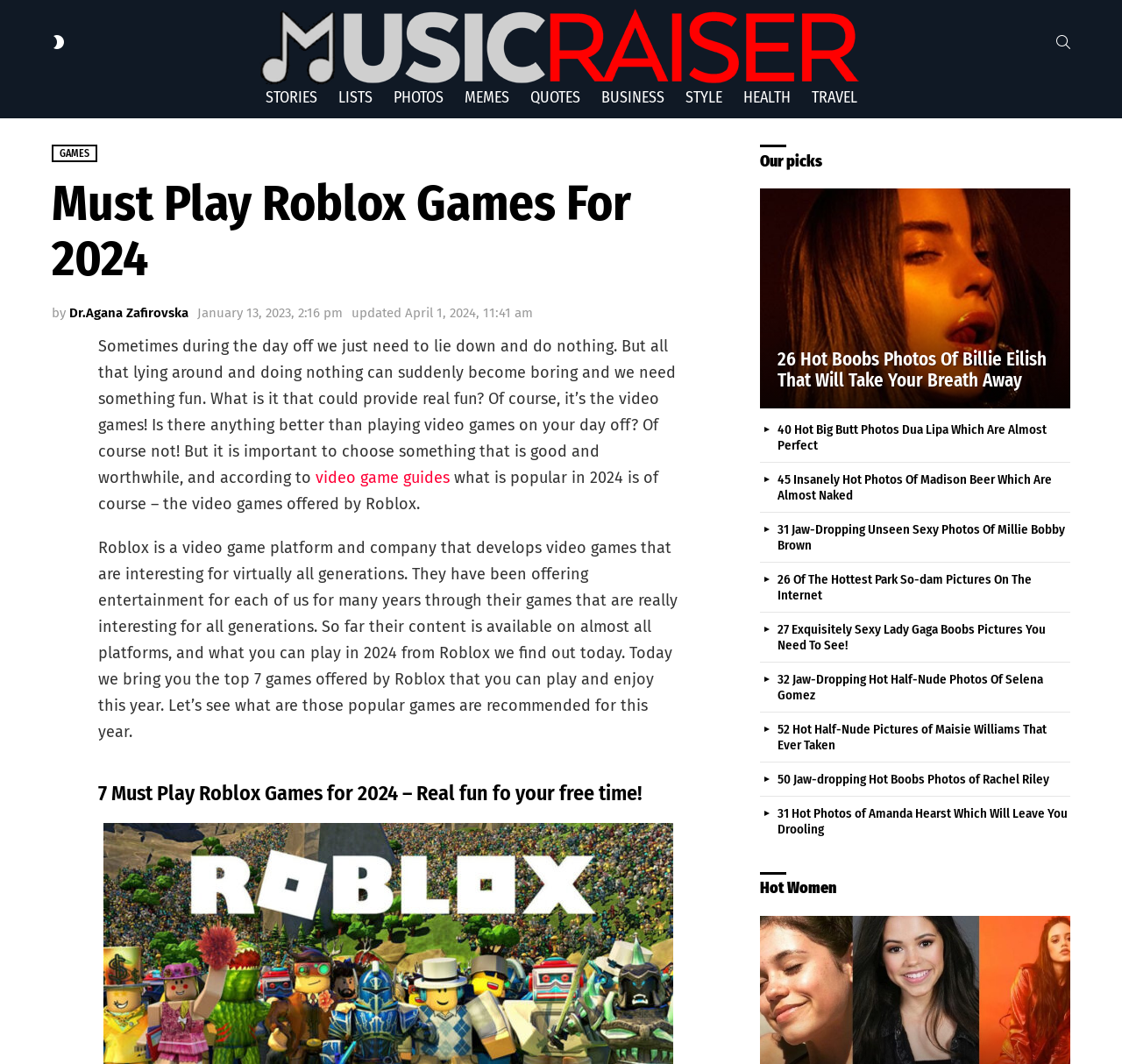For the element described, predict the bounding box coordinates as (top-left x, top-left y, bottom-right x, bottom-right y). All values should be between 0 and 1. Element description: video game guides

[0.281, 0.44, 0.401, 0.458]